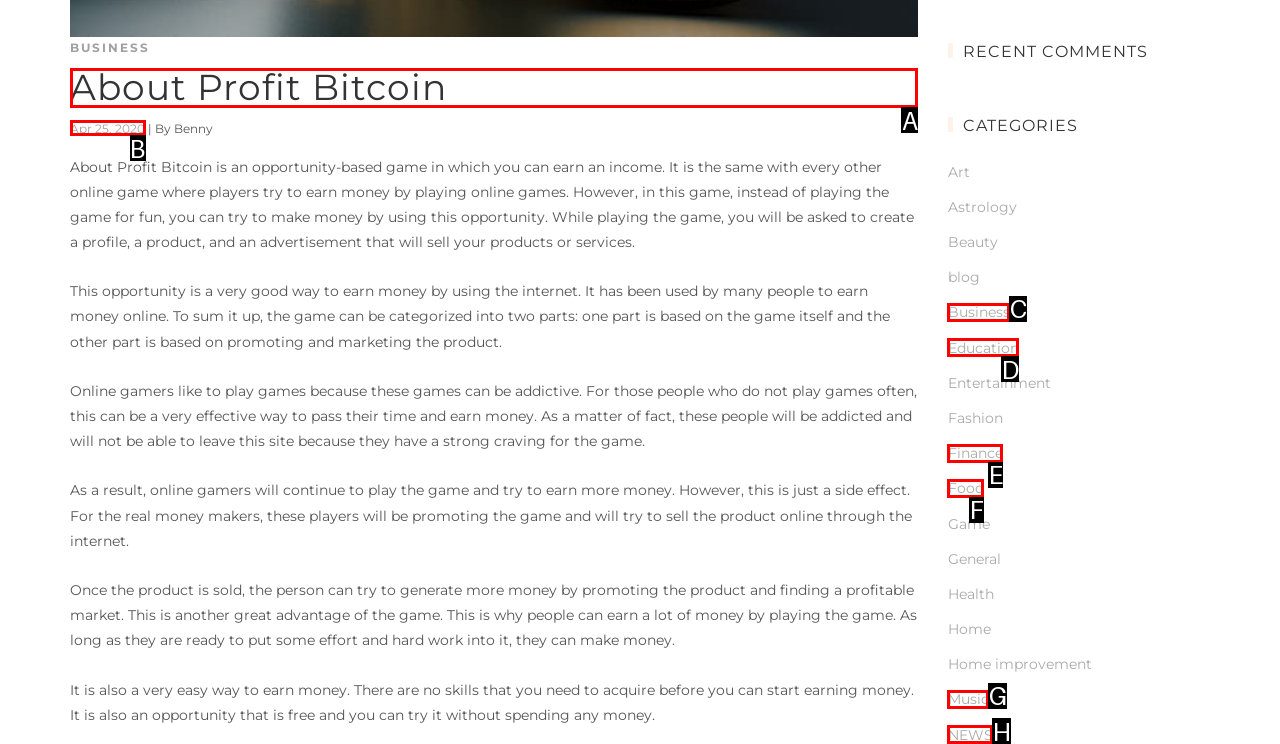Identify the HTML element that corresponds to the description: Apr 25, 2020 Provide the letter of the correct option directly.

B